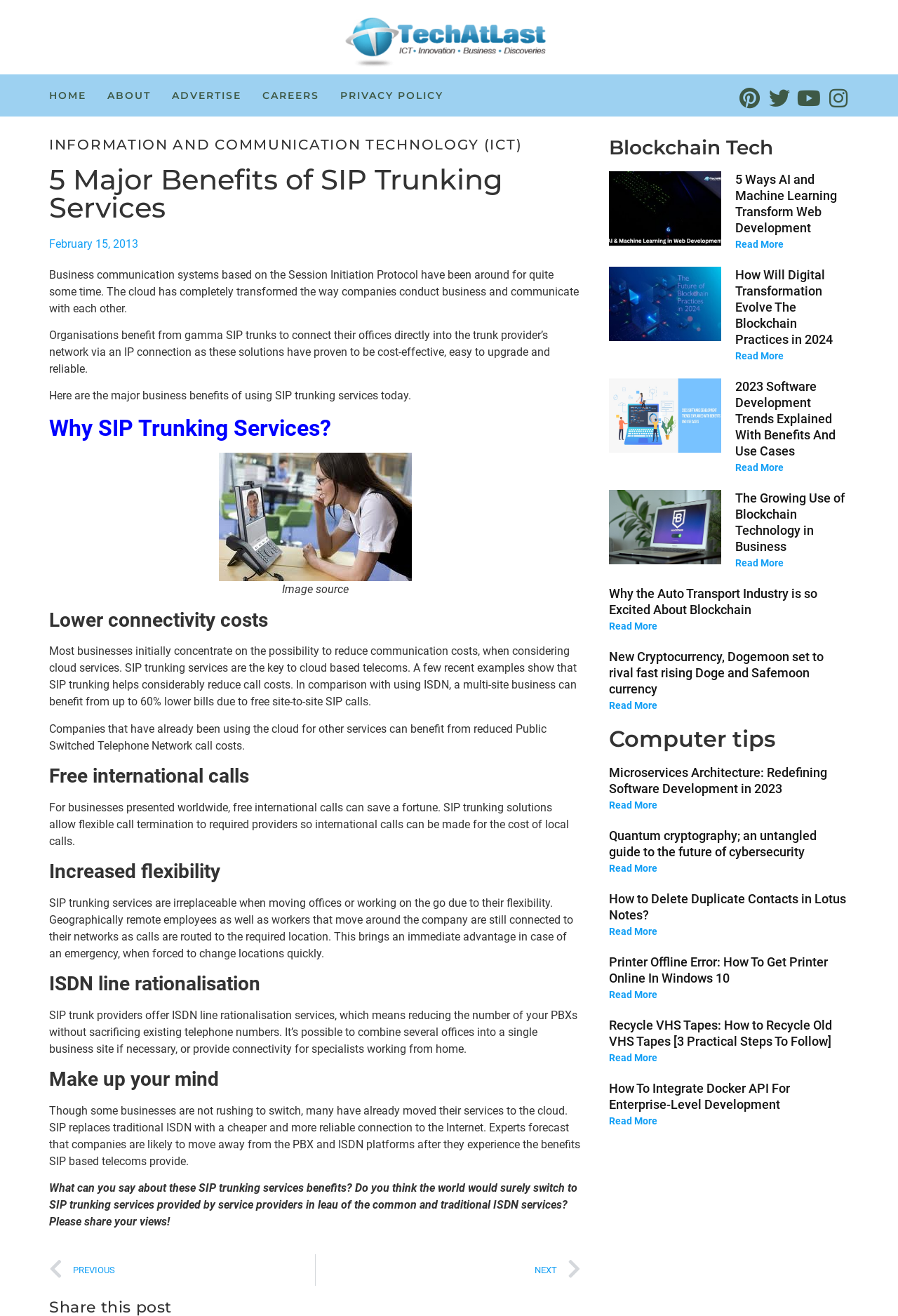Analyze the image and answer the question with as much detail as possible: 
How many benefits of SIP Trunking Services are mentioned?

The webpage lists five benefits of SIP Trunking Services, which are 'Lower connectivity costs', 'Free international calls', 'Increased flexibility', 'ISDN line rationalisation', and 'Make up your mind'.